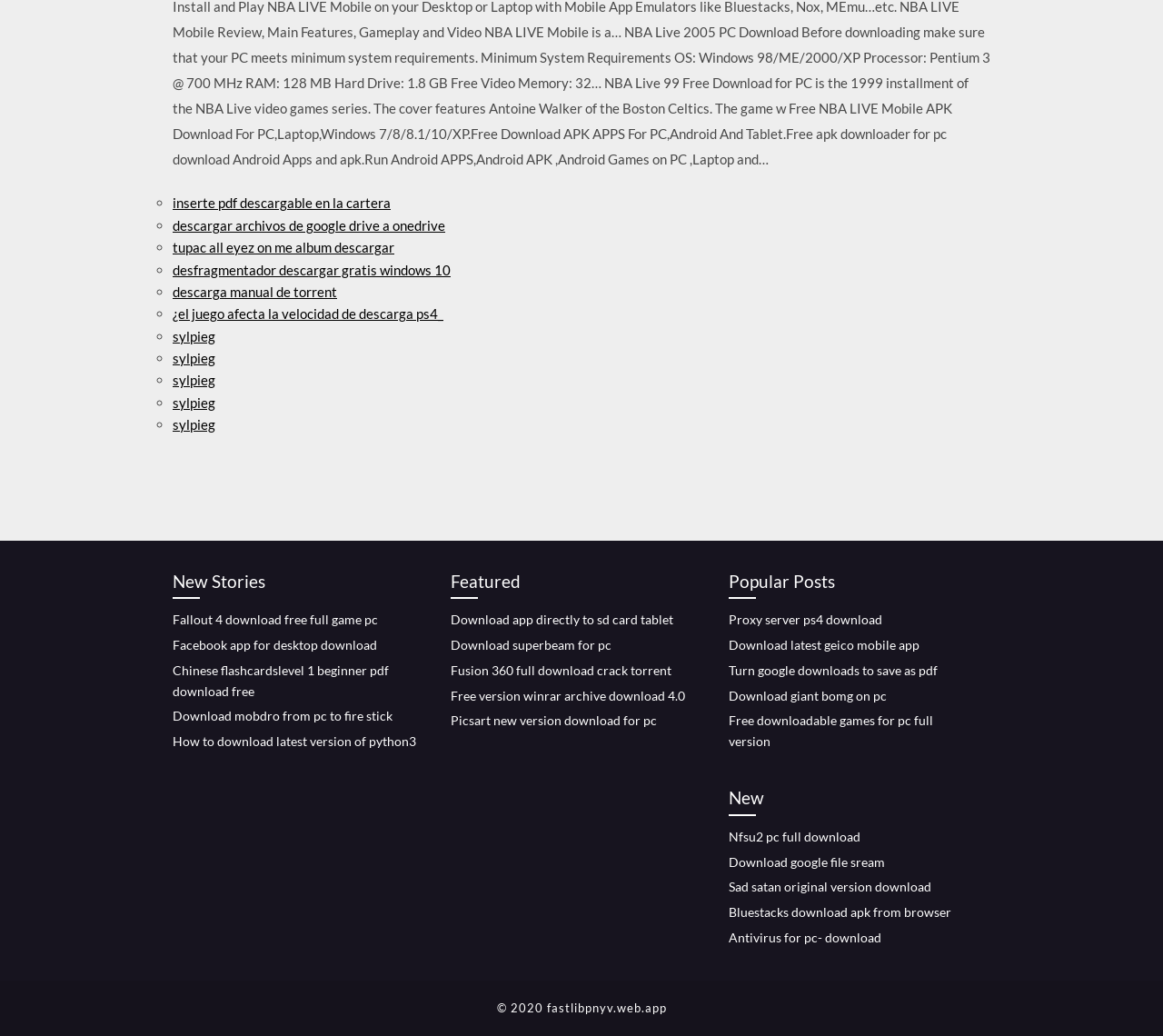Please specify the bounding box coordinates of the element that should be clicked to execute the given instruction: 'download Facebook app for desktop'. Ensure the coordinates are four float numbers between 0 and 1, expressed as [left, top, right, bottom].

[0.148, 0.615, 0.324, 0.63]